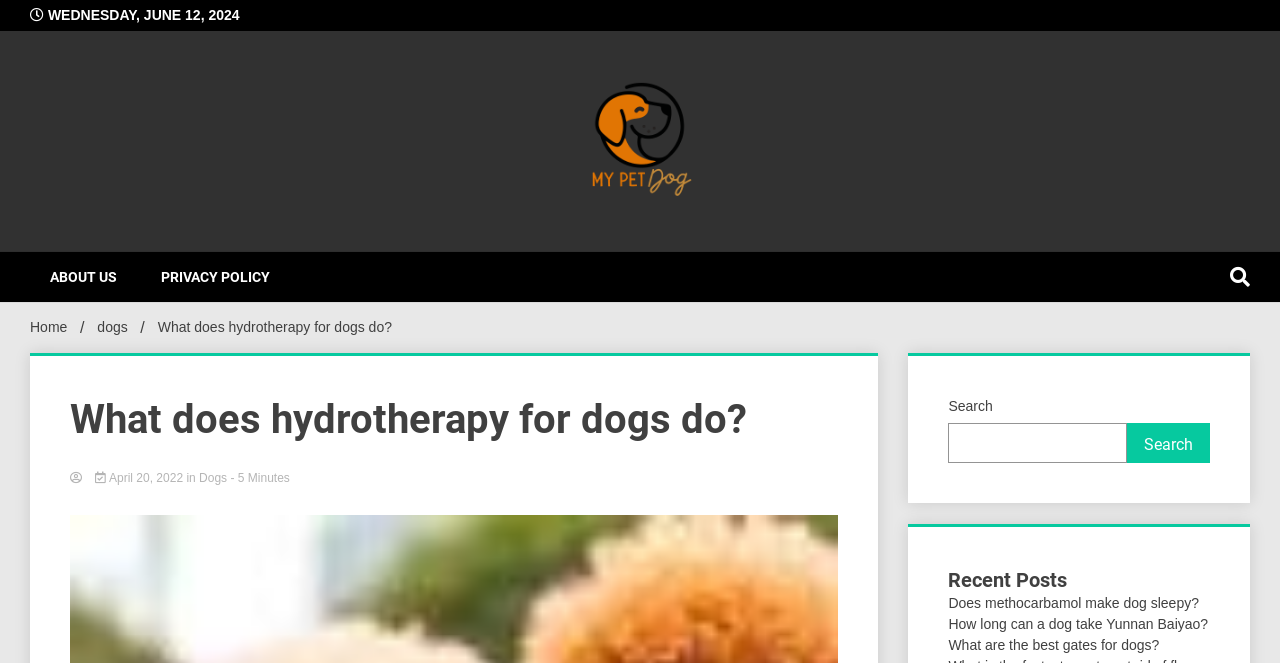Please answer the following query using a single word or phrase: 
What is the name of the online dog resource?

My Pet Dog